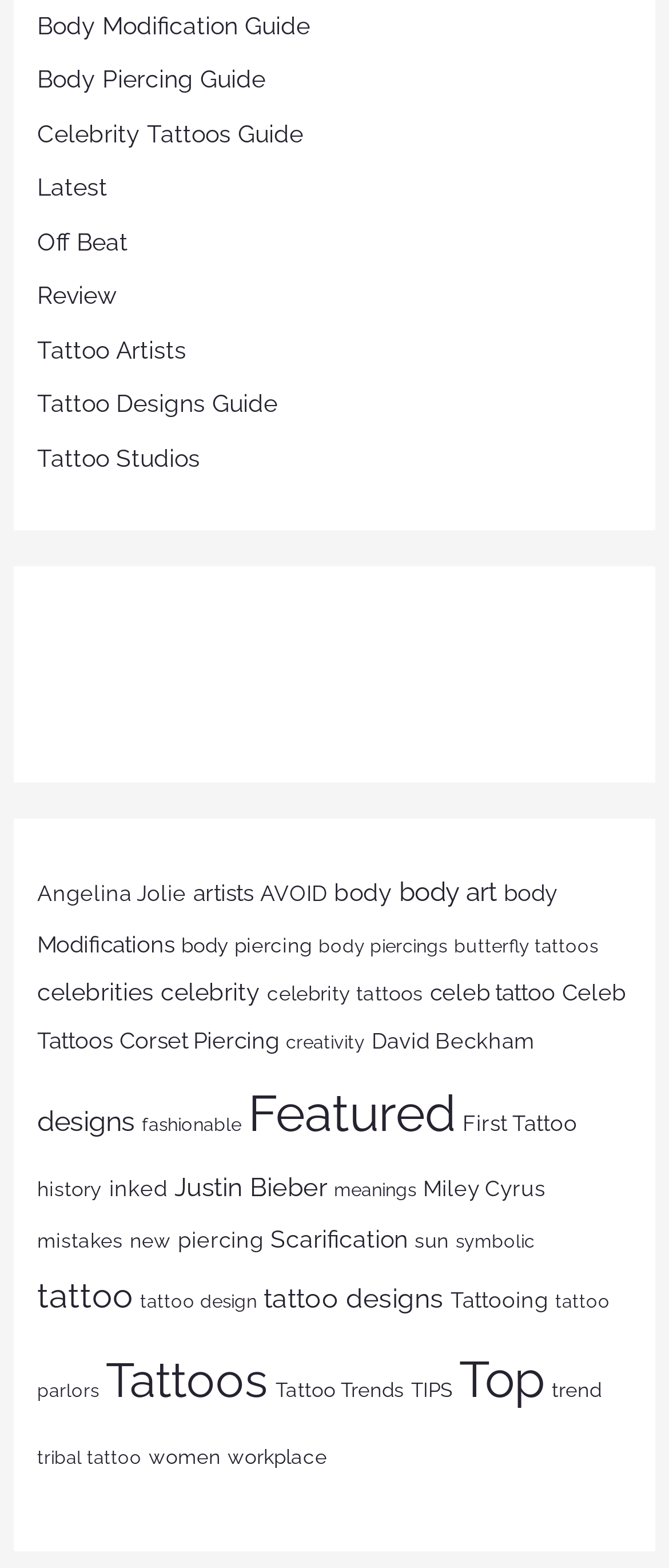Find the bounding box coordinates for the area that must be clicked to perform this action: "Read about Angelina Jolie's tattoos".

[0.055, 0.561, 0.278, 0.578]